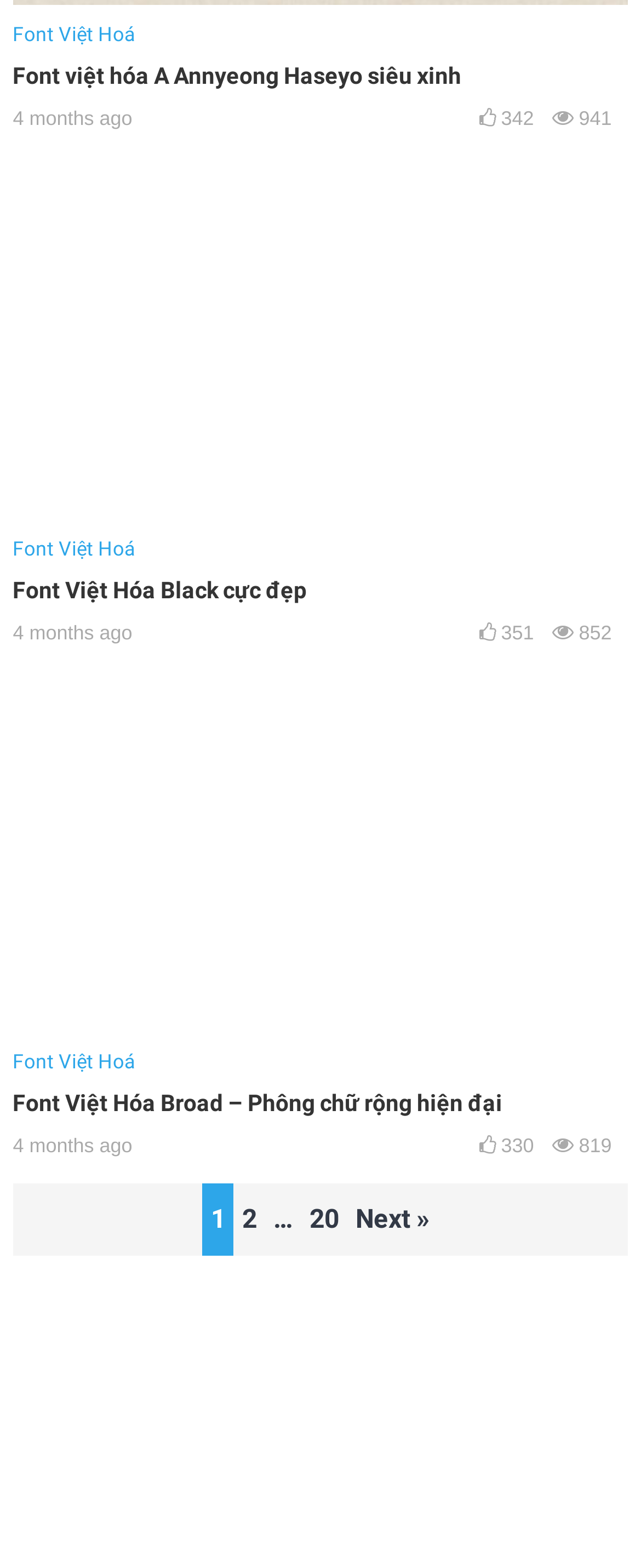Locate the bounding box coordinates of the clickable area needed to fulfill the instruction: "Click on the 'Font việt hóa A Annyeong Haseyo siêu xinh' link".

[0.02, 0.04, 0.72, 0.057]